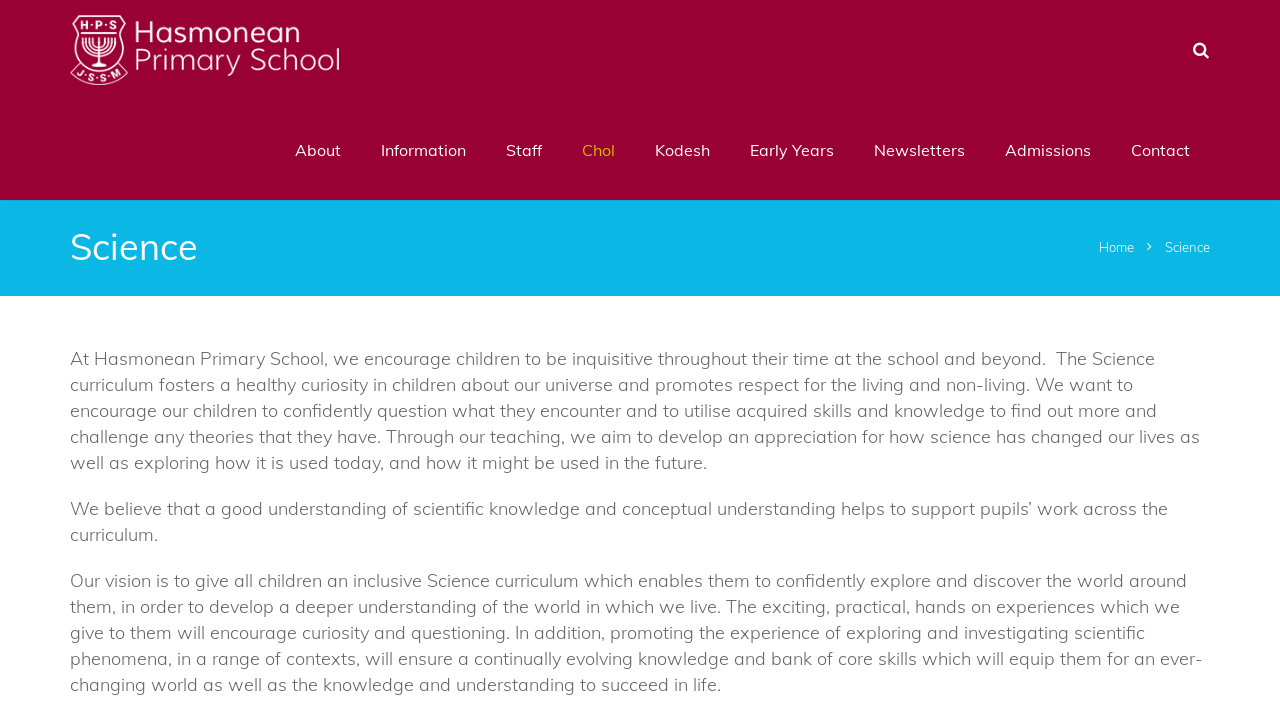Identify the bounding box for the element characterized by the following description: "Home".

[0.859, 0.336, 0.886, 0.359]